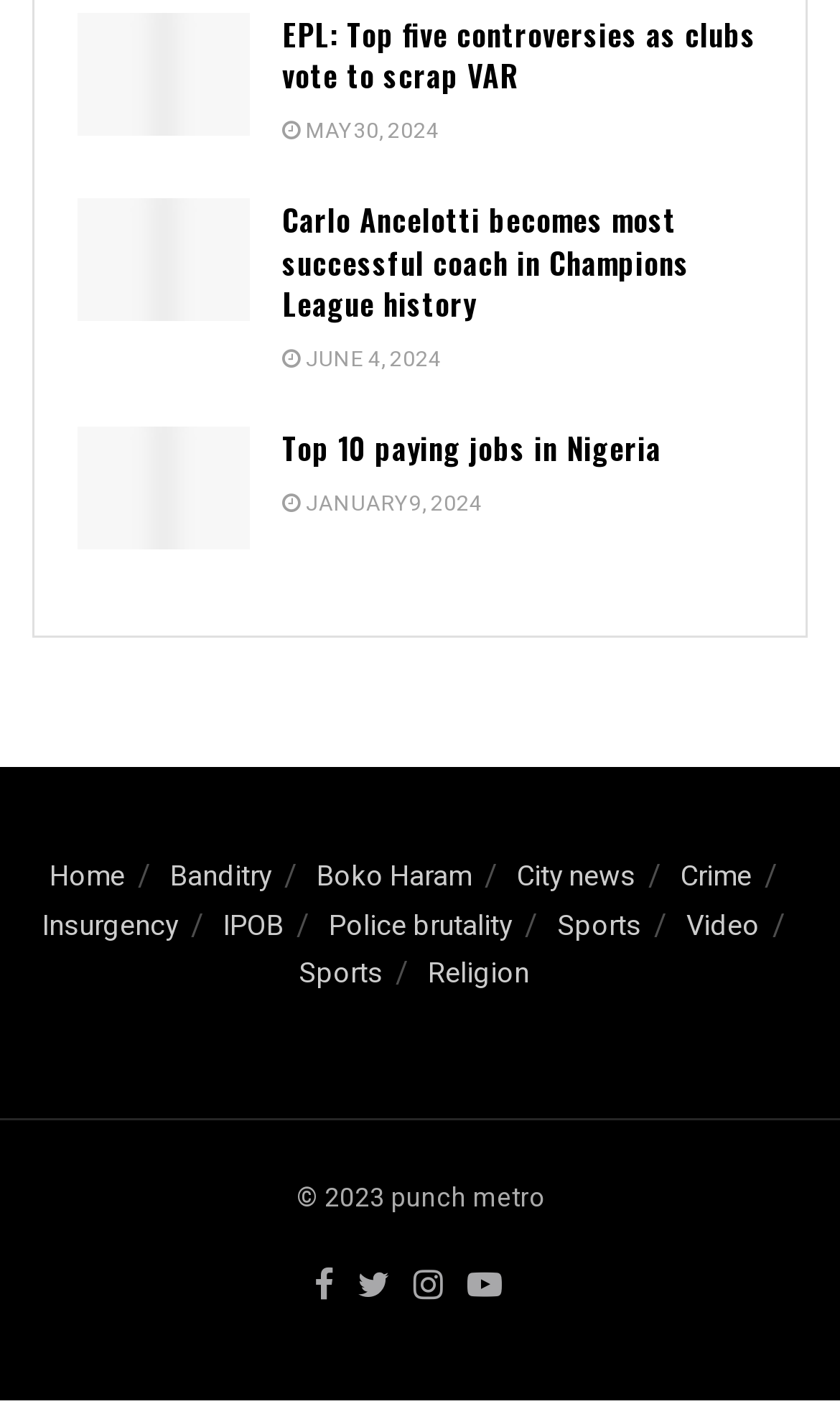Find the bounding box coordinates for the UI element that matches this description: "January 9, 2024".

[0.336, 0.353, 0.574, 0.374]